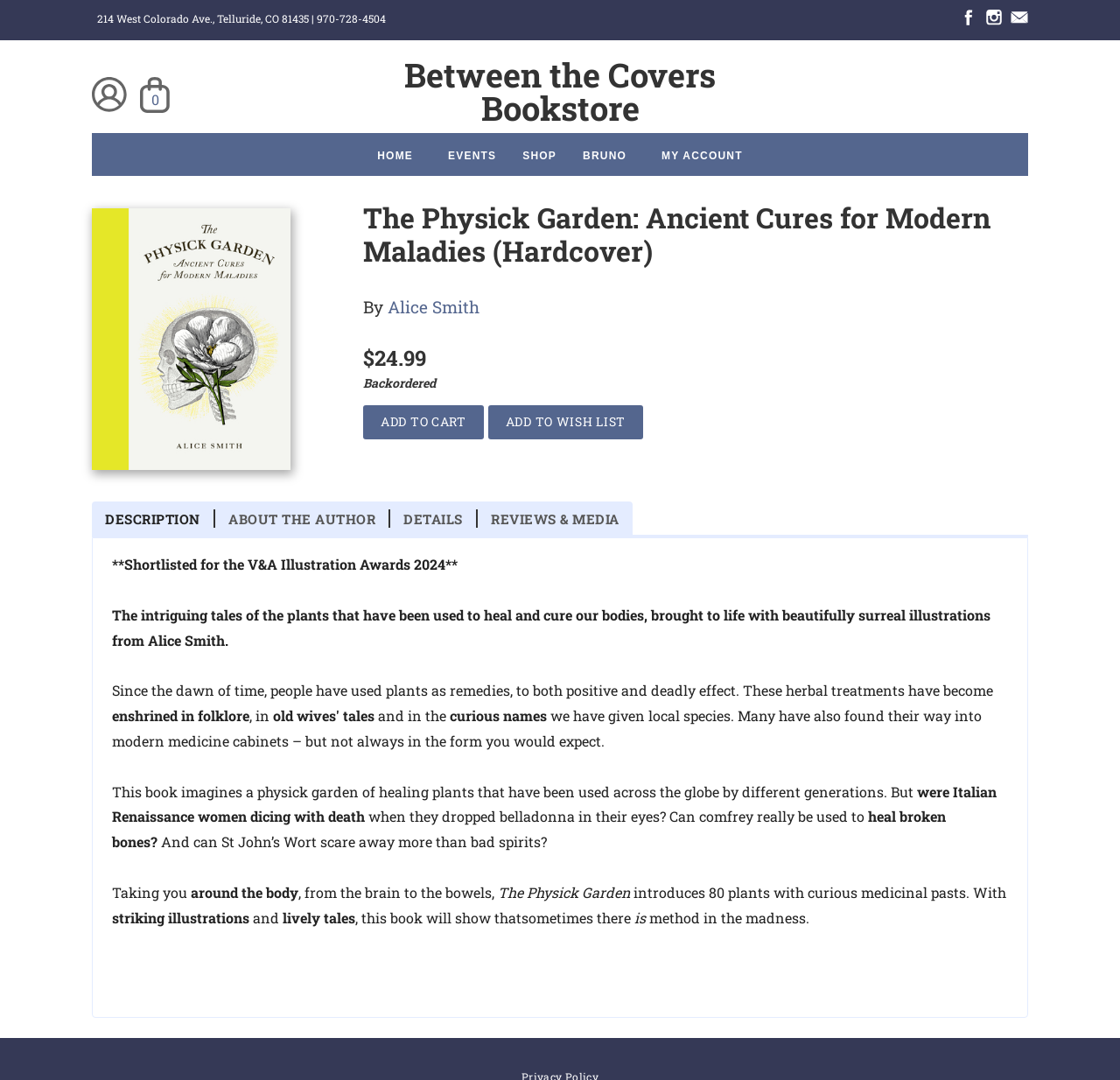Analyze the image and provide a detailed answer to the question: What is the author's name?

I found the answer by looking at the book's details section, where the author's name is listed as 'Alice Smith'.